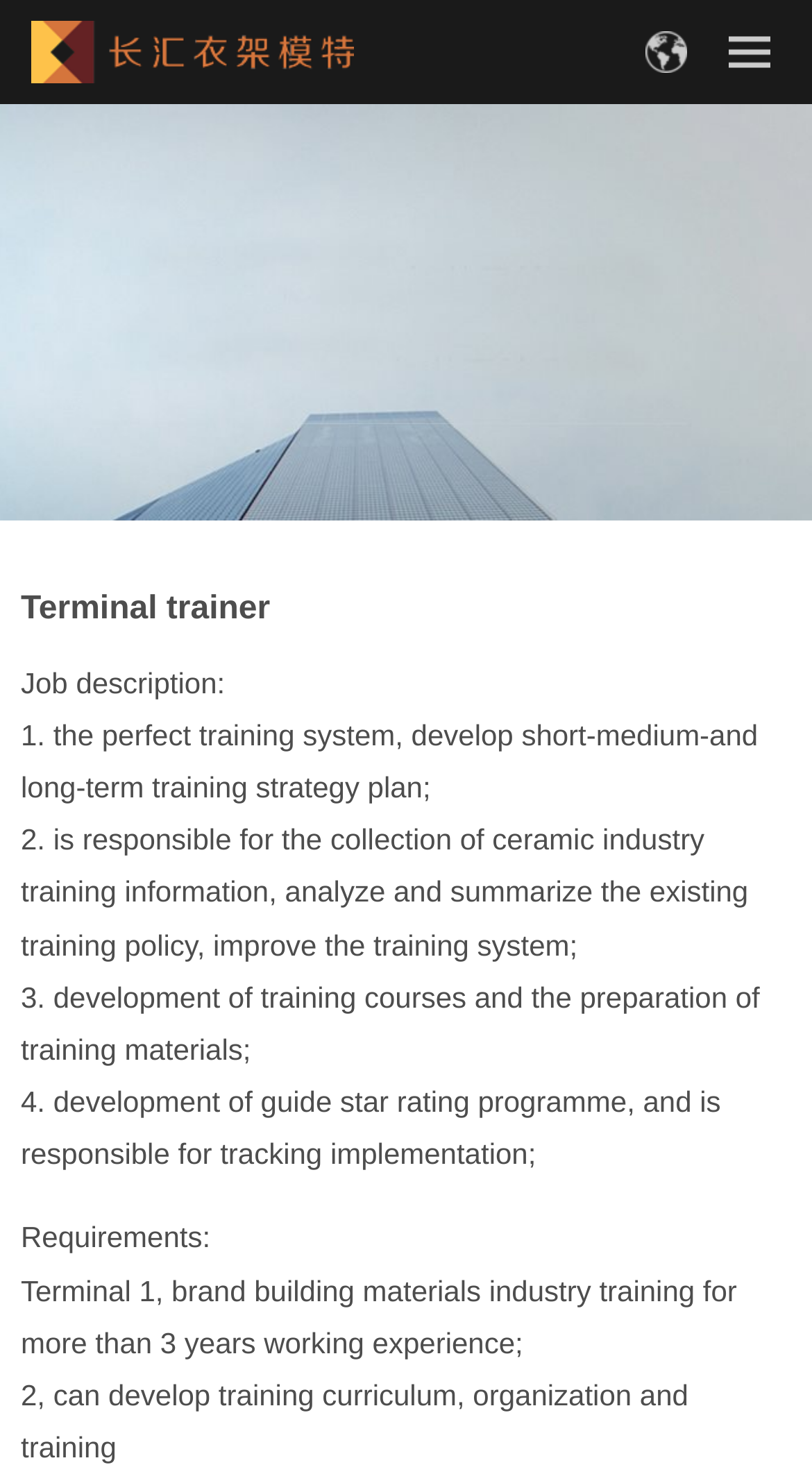How many years of experience is required for the job?
From the screenshot, provide a brief answer in one word or phrase.

More than 3 years